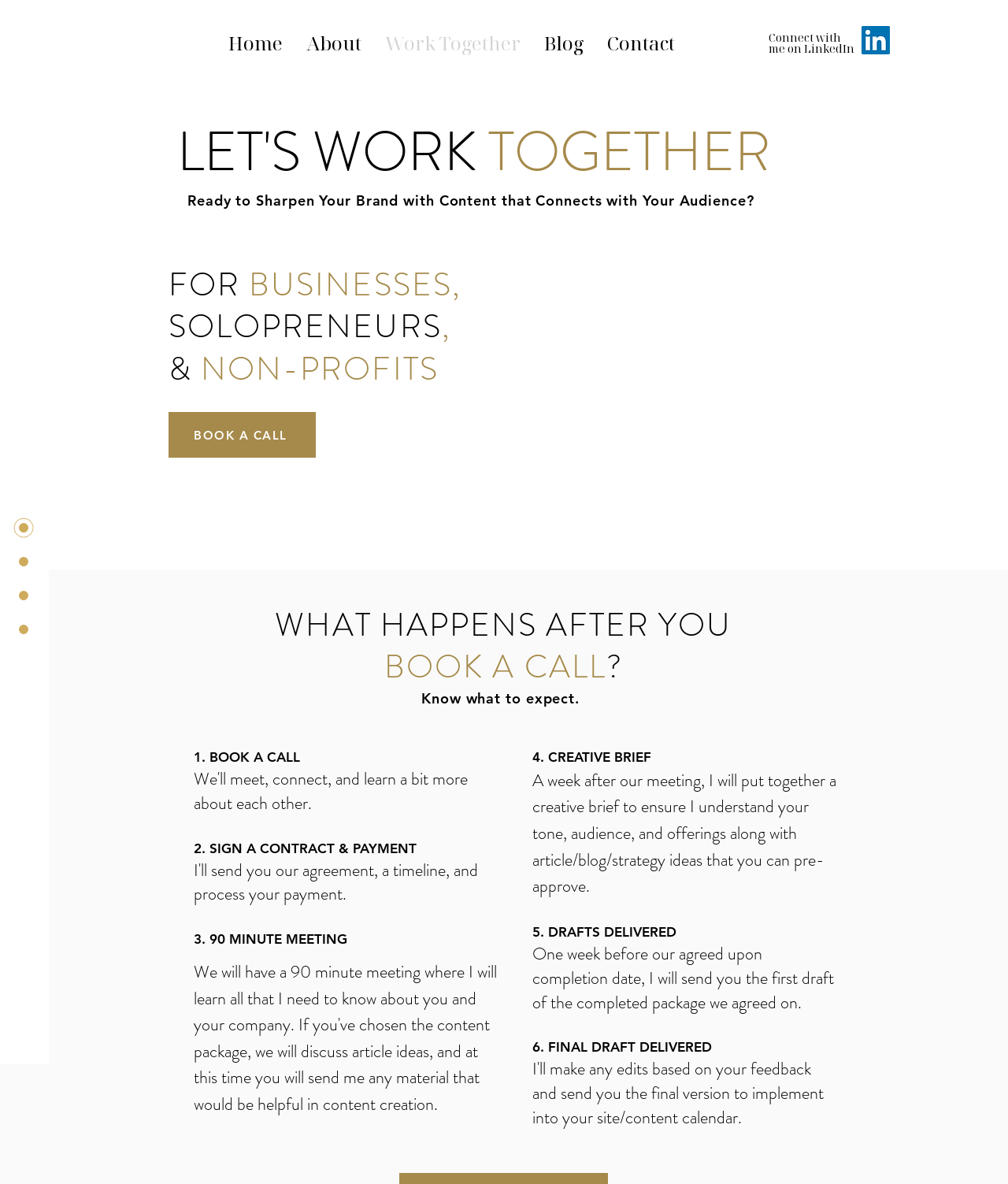Highlight the bounding box coordinates of the element that should be clicked to carry out the following instruction: "View the 'Businesses & Brands' section". The coordinates must be given as four float numbers ranging from 0 to 1, i.e., [left, top, right, bottom].

[0.013, 0.466, 0.034, 0.483]